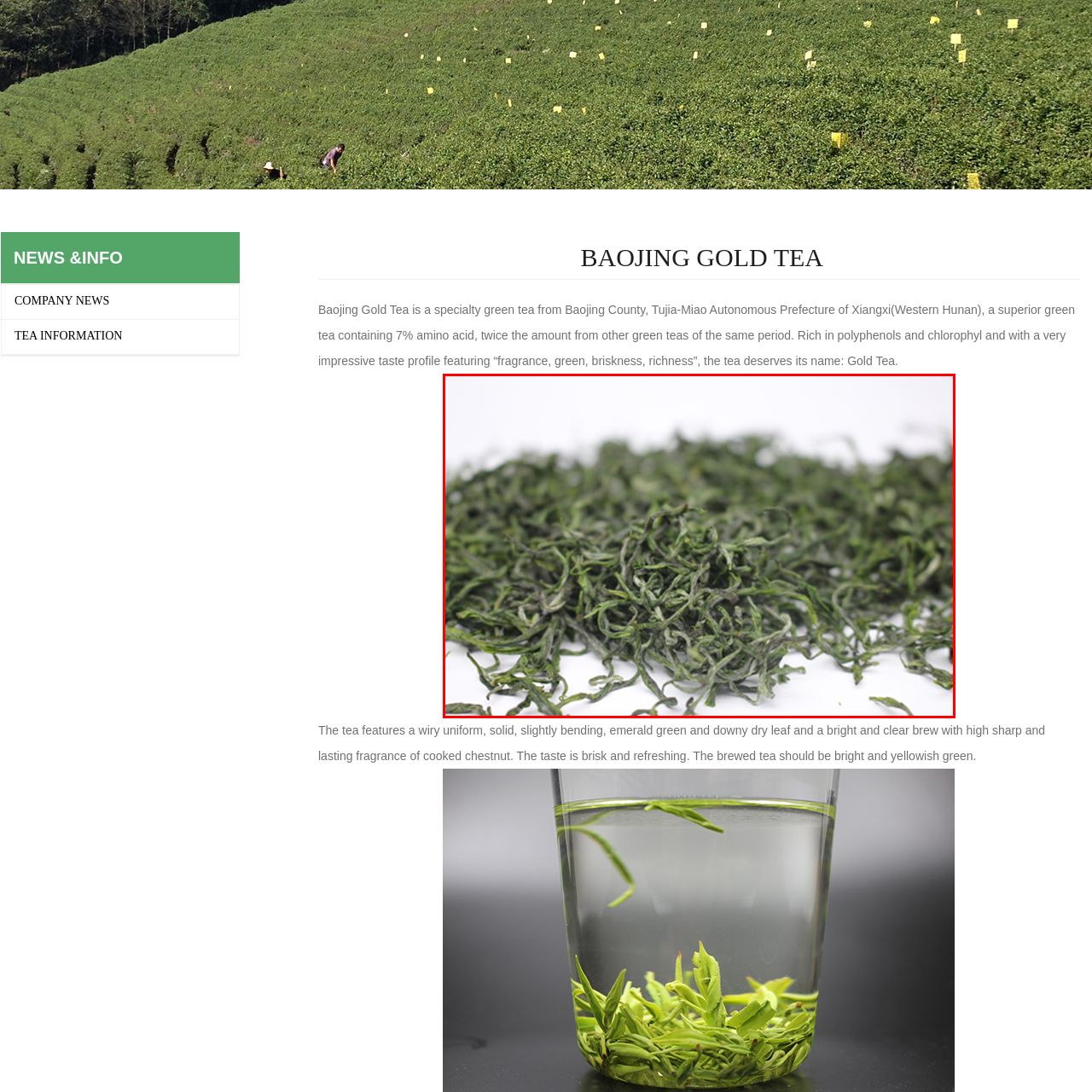Narrate the specific details and elements found within the red-bordered image.

This image features the delicate dry leaves of Baojing Gold Tea, a specialty green tea renowned for its unique qualities. The leaves are wiry and uniform, displaying a solid yet slightly bending structure, with an emerald green hue that speaks to its high quality. This premium tea, sourced from Baojing County in the Tujia-Miao Autonomous Prefecture of Xiangxi, Western Hunan, is notable for its impressive amino acid content—approximately 7%, which is twice that of other green teas harvested during the same period.

The visual presentation of the tea reflects its rich character, accompanied by a bright and clear brew expected from this variety. Known for its distinctively high sharp and lasting fragrance reminiscent of cooked chestnuts, Baojing Gold Tea offers a brisk and refreshing taste experience. As you prepare this tea, expect a bright, yellowish-green infusion that enhances its aromatic profile, making it a delightful choice for tea enthusiasts.